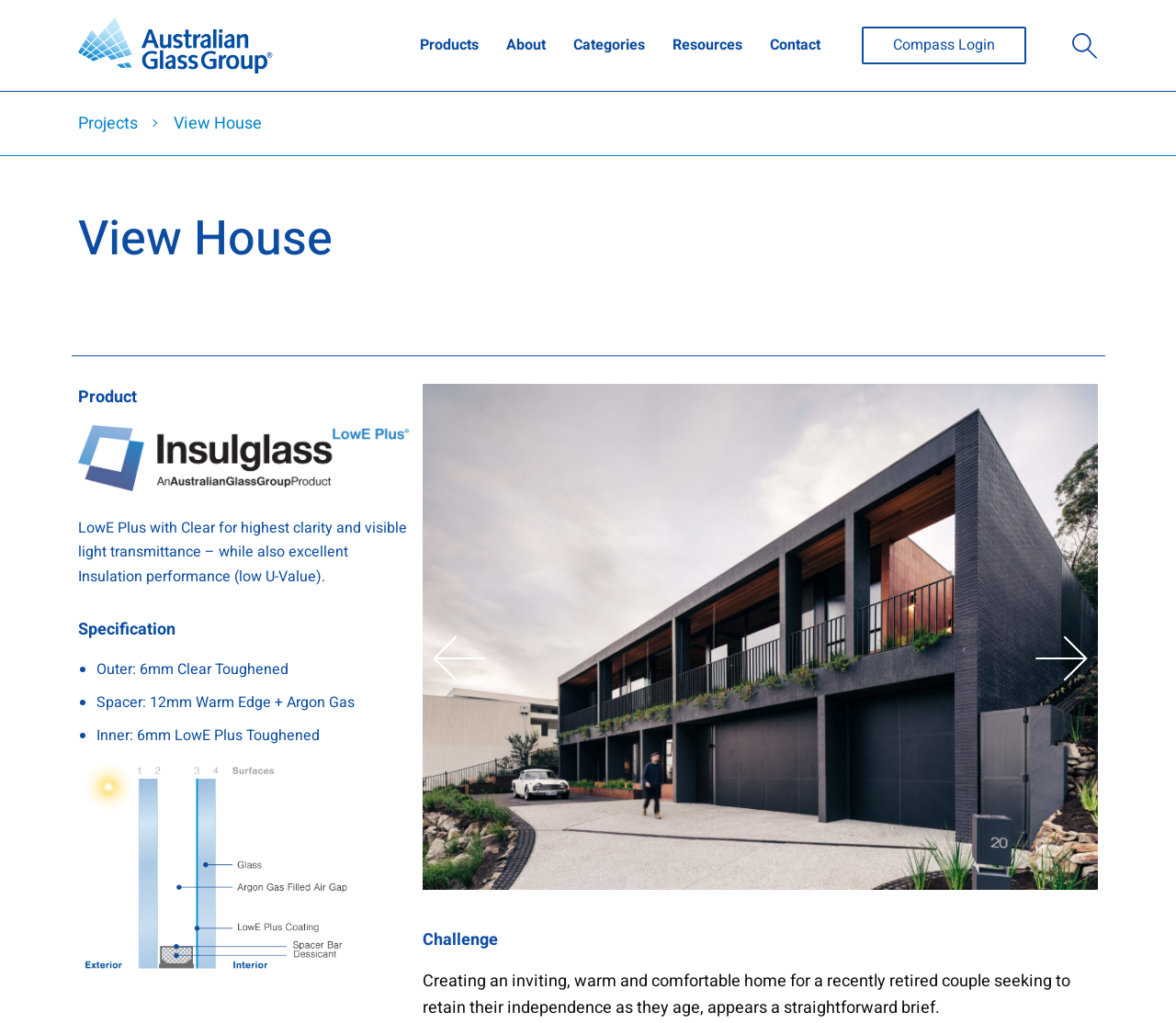What is the spacer type?
Based on the image, answer the question in a detailed manner.

The spacer type can be found in the specification section, which is listed in a bullet point format. The second bullet point specifies the spacer type as '12mm Warm Edge + Argon Gas'.